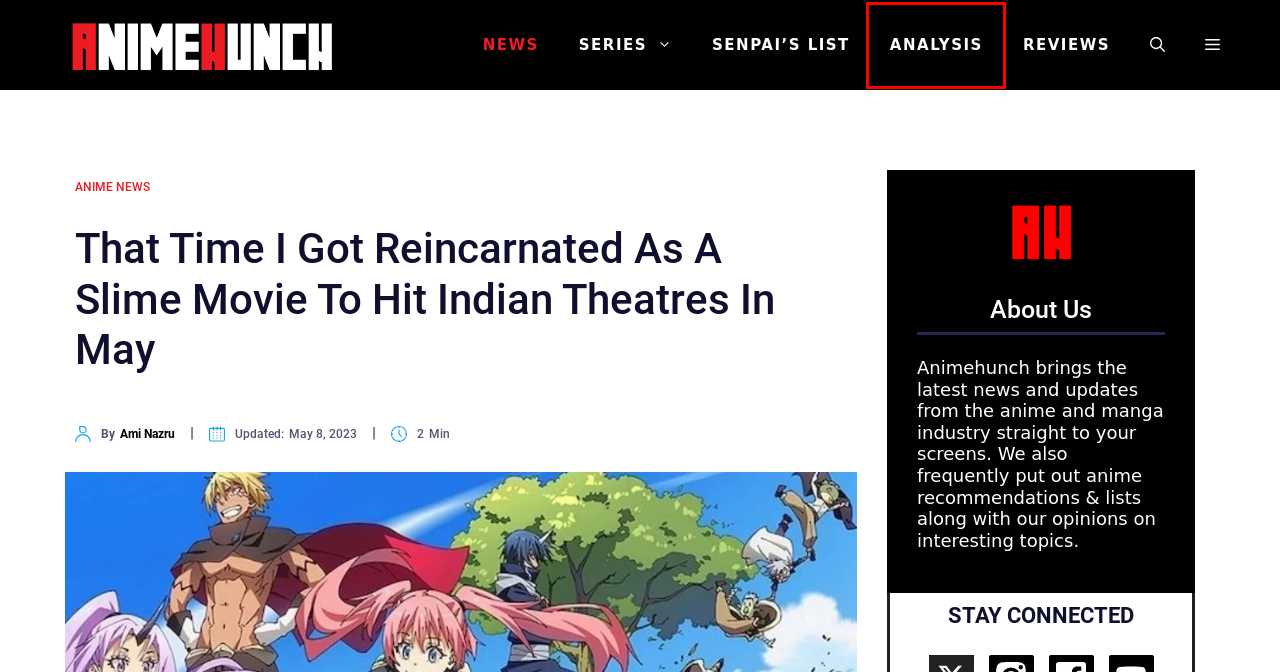You are given a screenshot of a webpage within which there is a red rectangle bounding box. Please choose the best webpage description that matches the new webpage after clicking the selected element in the bounding box. Here are the options:
A. Opinion & Analysis - Animehunch
B. Reviews - Animehunch
C. Senpai's List - Animehunch
D. Animehunch - Latest Anime News & Manga News Updates
E. Latest Anime News & Updates - Animehunch
F. Ami Nazru - Animehunch
G. Dragon Ball Series - Animehunch
H. Series - Animehunch

A